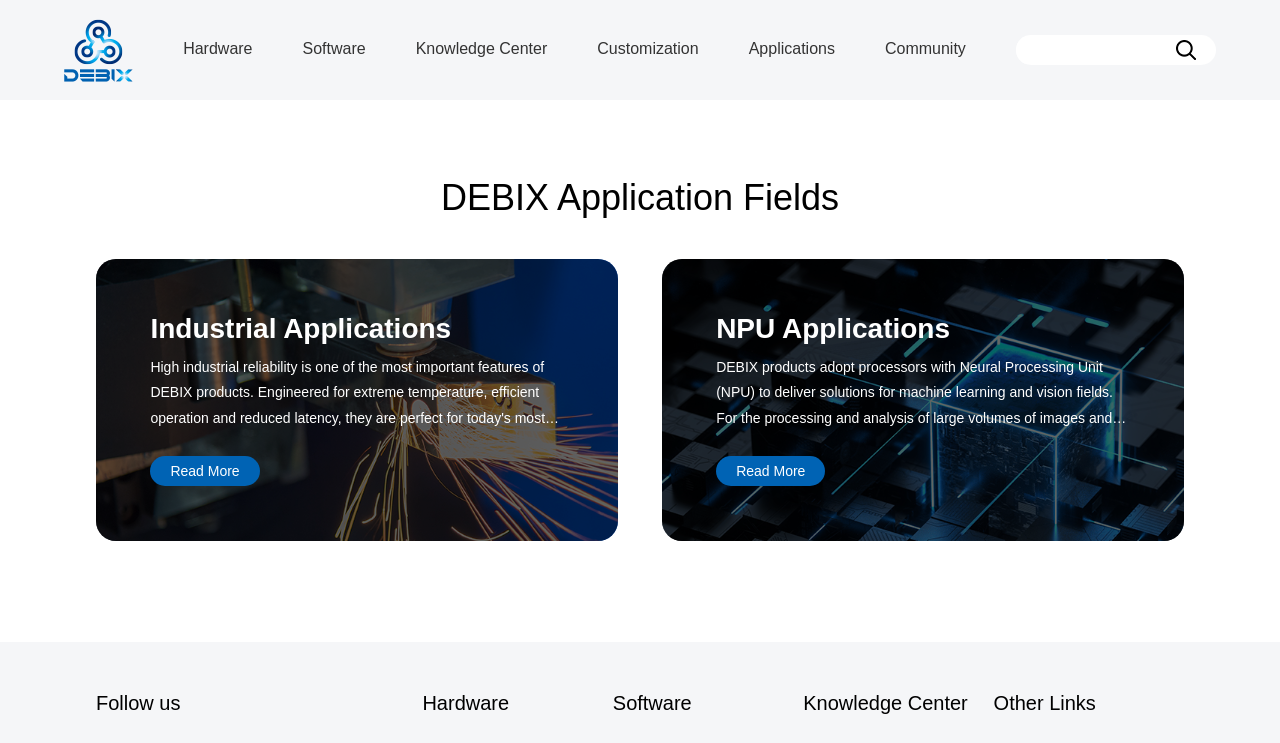From the webpage screenshot, identify the region described by Read More. Provide the bounding box coordinates as (top-left x, top-left y, bottom-right x, bottom-right y), with each value being a floating point number between 0 and 1.

[0.117, 0.614, 0.203, 0.654]